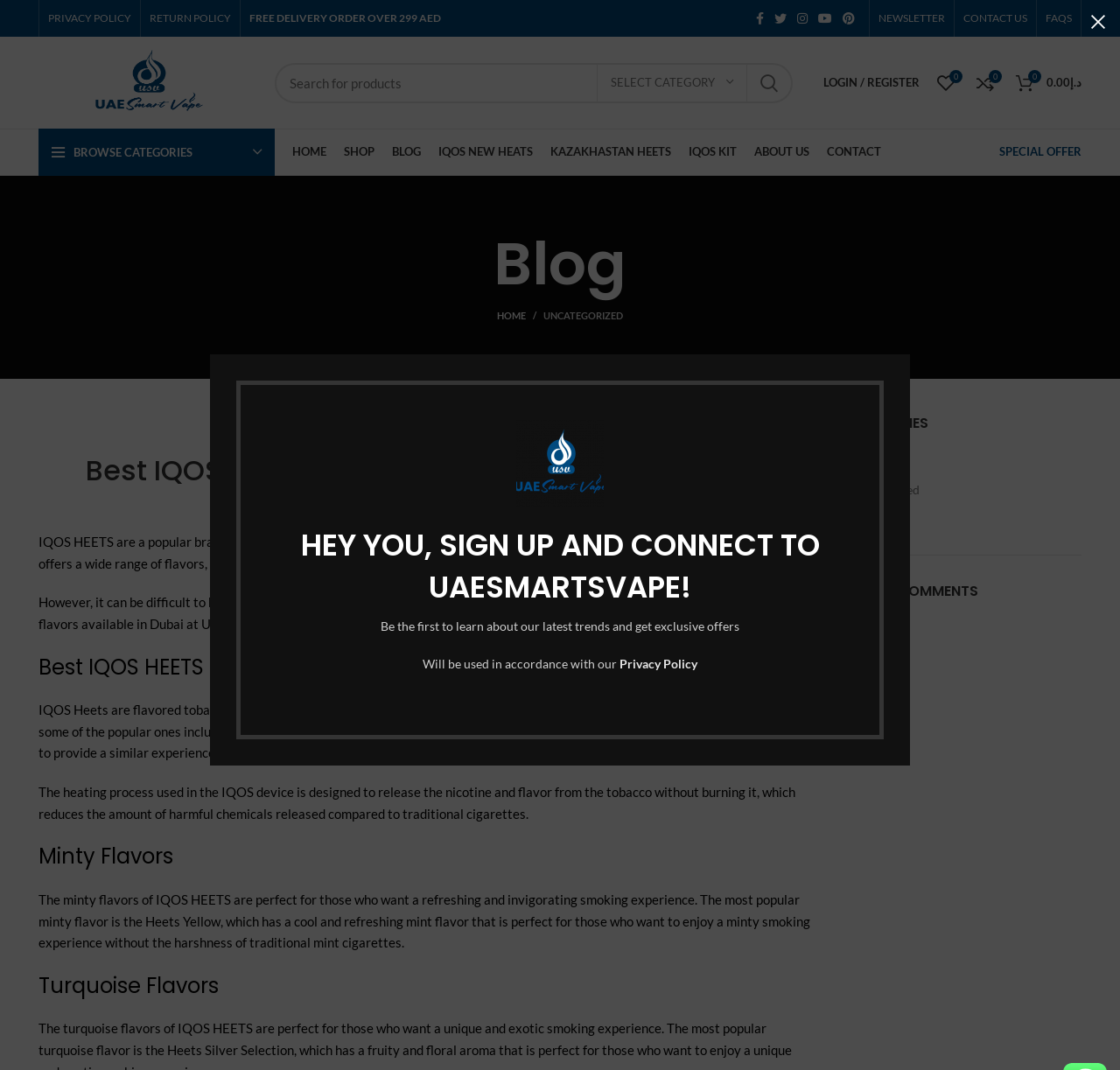Identify the bounding box coordinates for the region of the element that should be clicked to carry out the instruction: "Search for products". The bounding box coordinates should be four float numbers between 0 and 1, i.e., [left, top, right, bottom].

[0.245, 0.058, 0.708, 0.096]